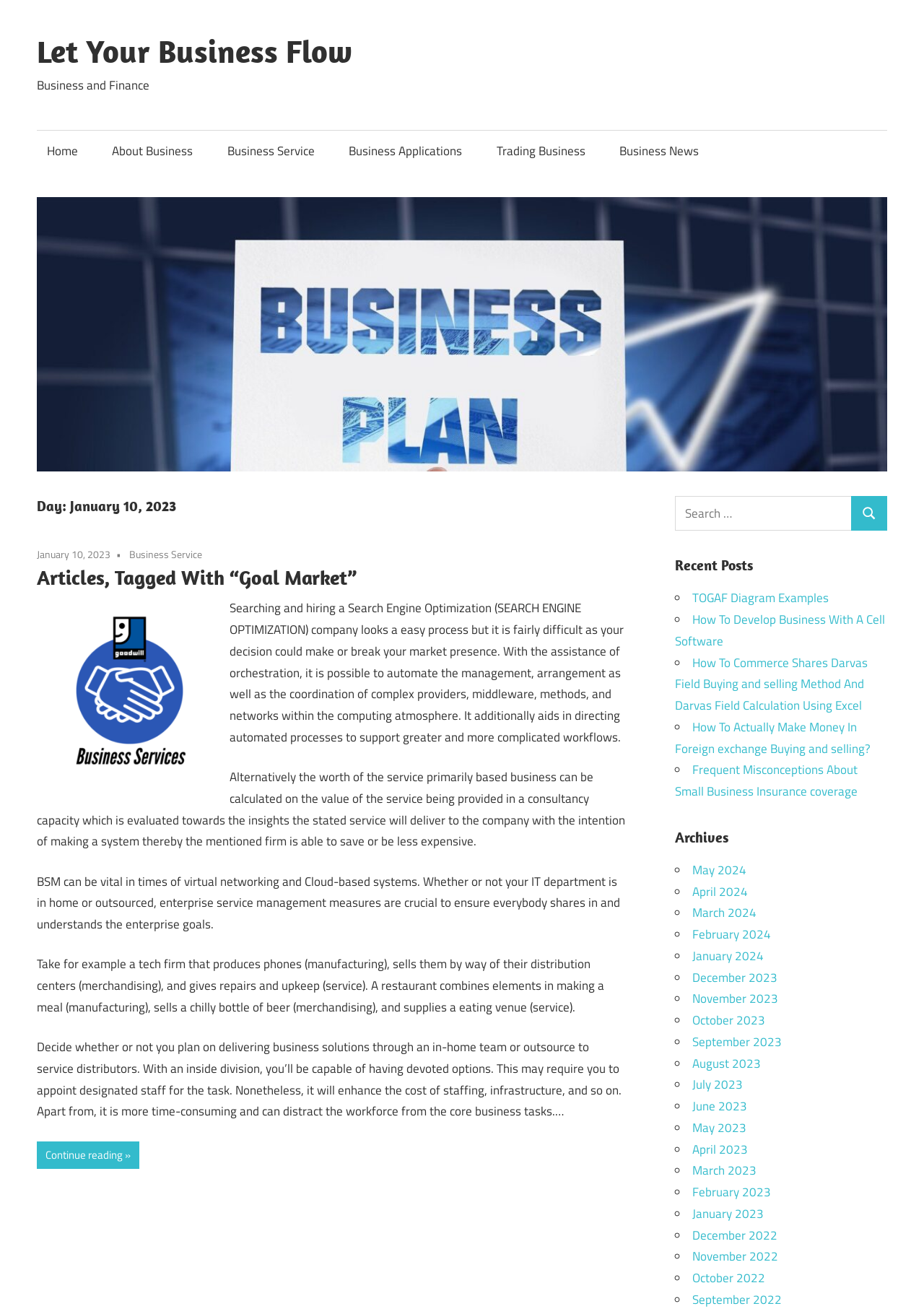Identify the bounding box coordinates of the element that should be clicked to fulfill this task: "Click on the 'January 2023' archive". The coordinates should be provided as four float numbers between 0 and 1, i.e., [left, top, right, bottom].

[0.749, 0.916, 0.826, 0.931]